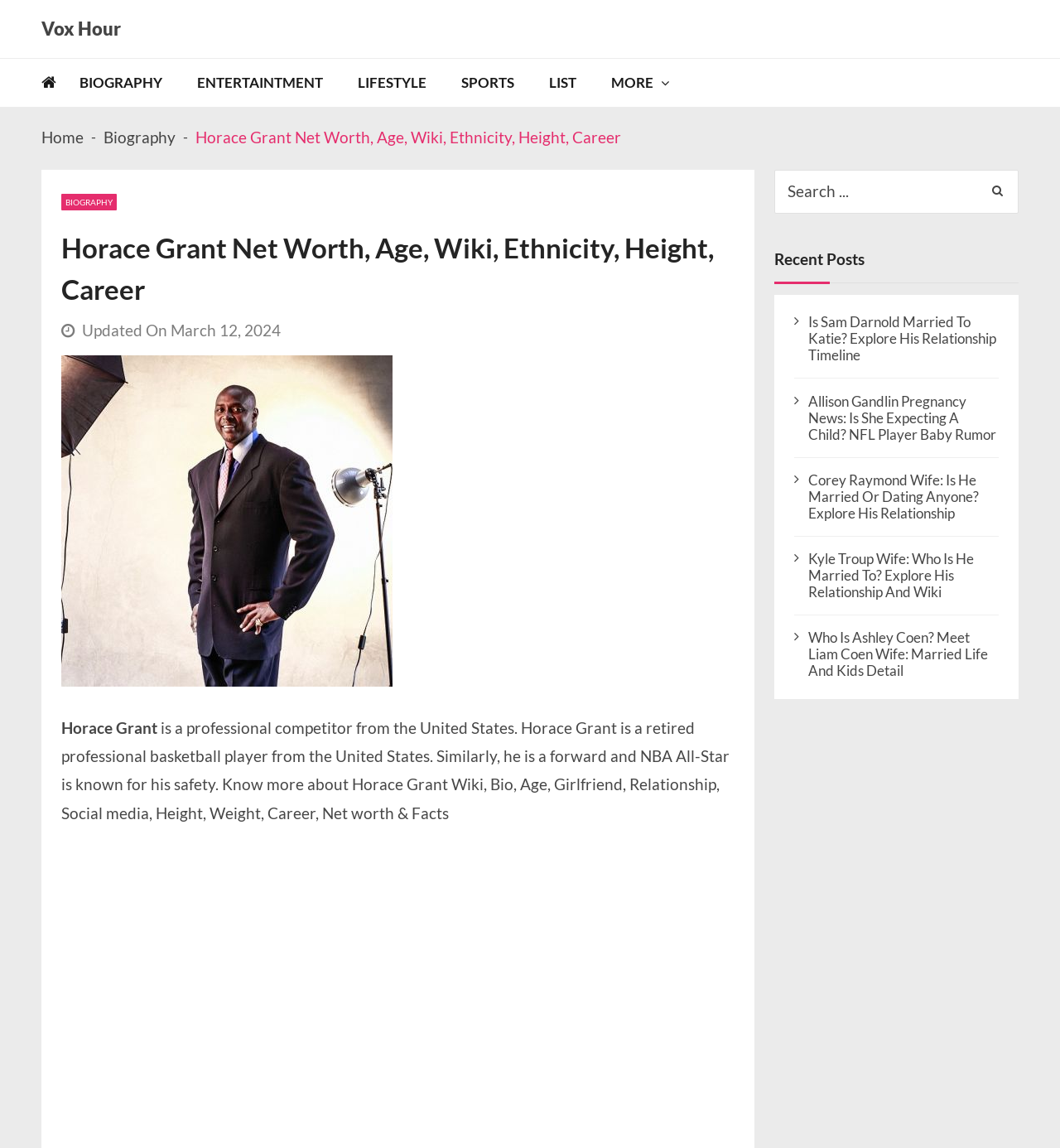Please find the bounding box coordinates of the element that must be clicked to perform the given instruction: "Click on Human rights". The coordinates should be four float numbers from 0 to 1, i.e., [left, top, right, bottom].

None